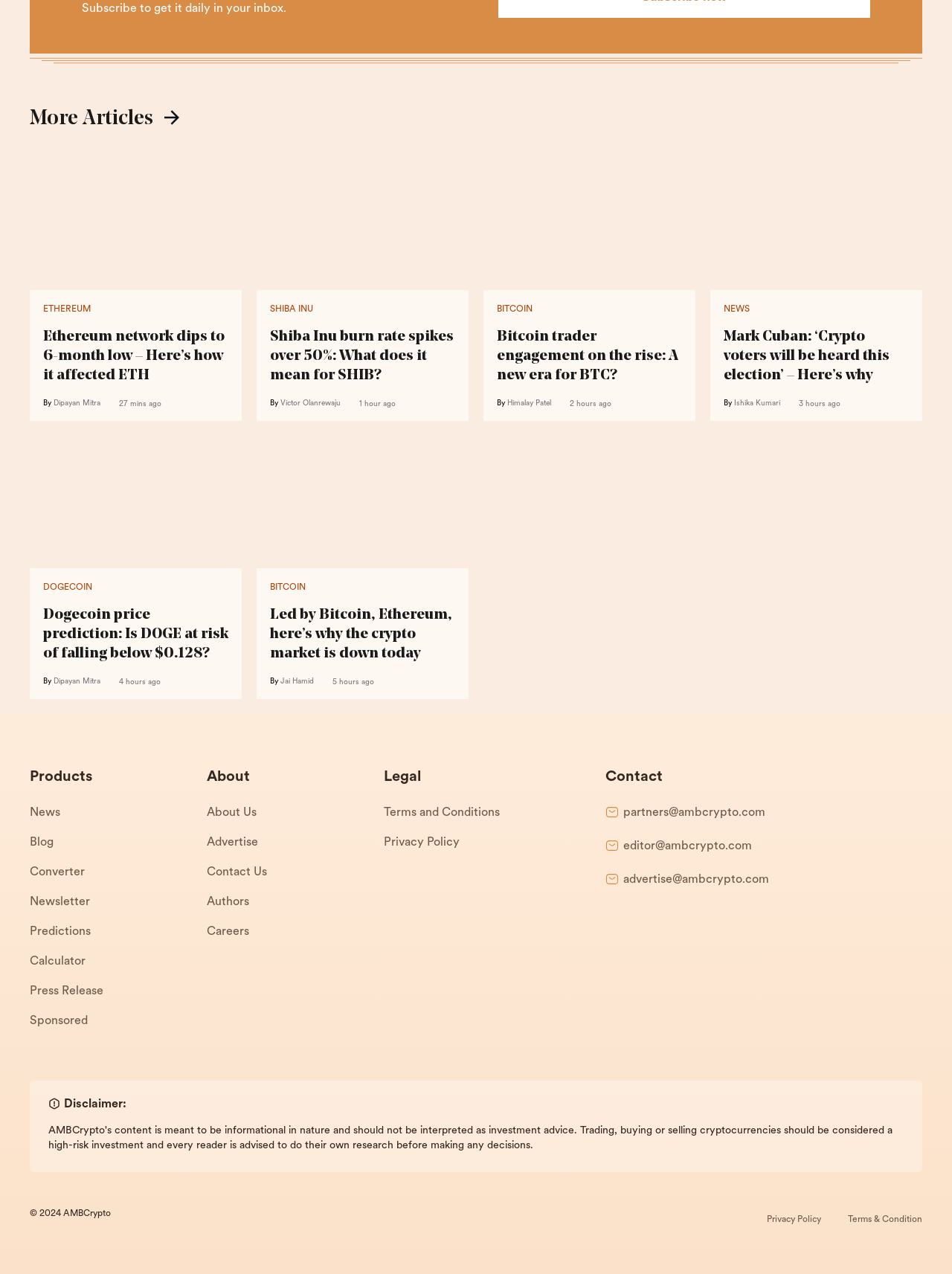Who is the author of the article 'Ethereum network dips to 6-month low - Here's how it affected ETH'?
Provide an in-depth answer to the question, covering all aspects.

The author of the article 'Ethereum network dips to 6-month low - Here's how it affected ETH' is Dipayan Mitra, as indicated by the 'By' label and the author's name listed below the article title.